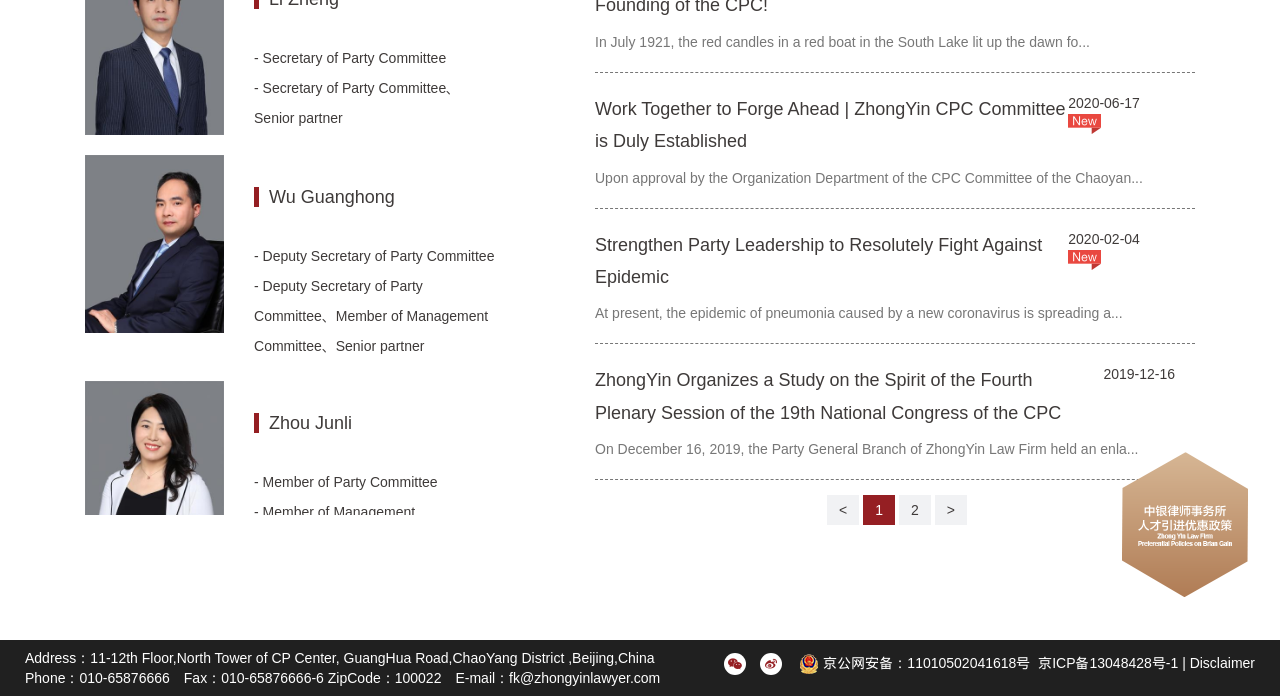Identify the bounding box of the UI element described as follows: "京ICP备13048428号-1". Provide the coordinates as four float numbers in the range of 0 to 1 [left, top, right, bottom].

[0.811, 0.941, 0.92, 0.964]